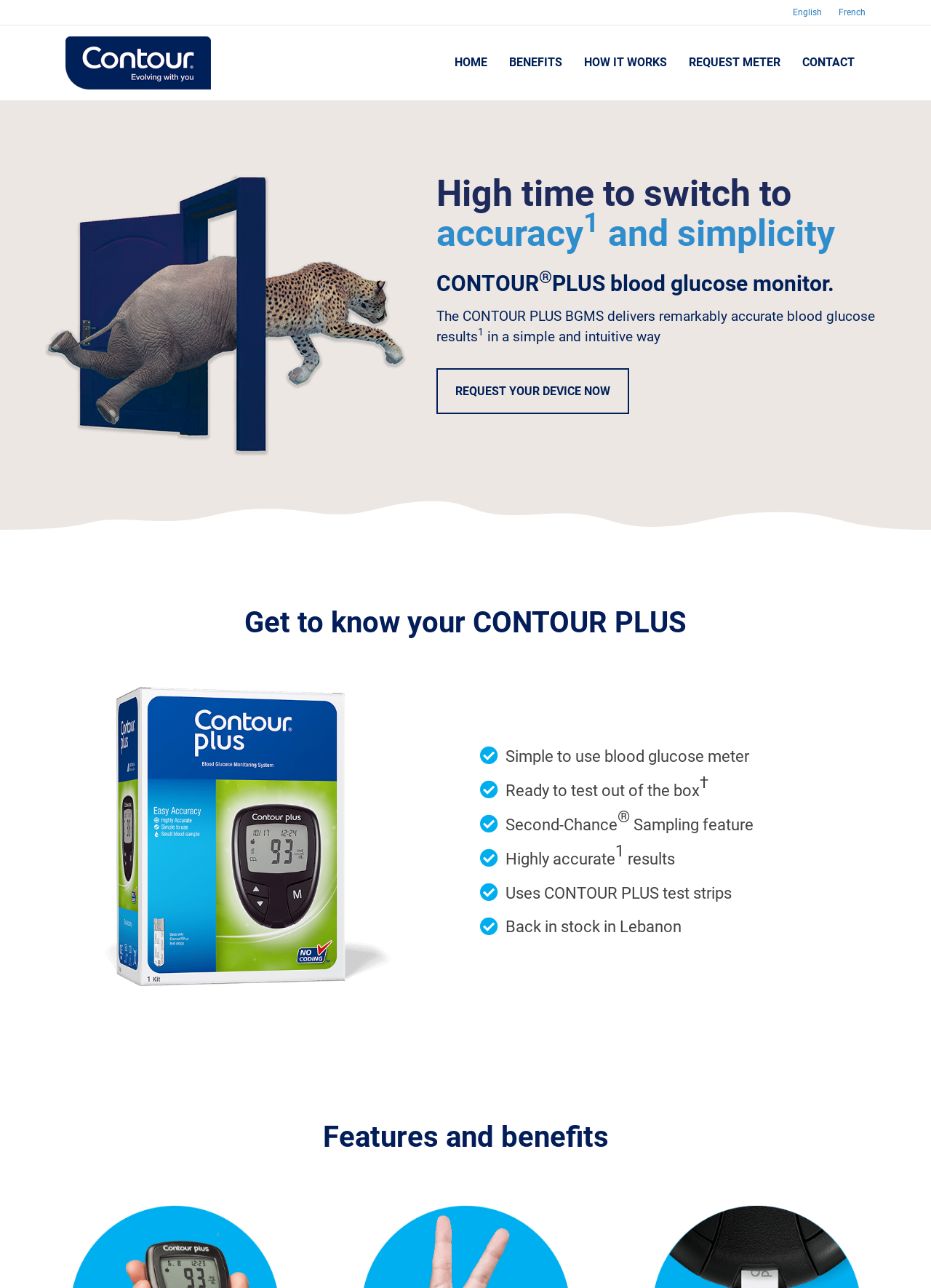Please locate the bounding box coordinates of the element that needs to be clicked to achieve the following instruction: "Switch to English". The coordinates should be four float numbers between 0 and 1, i.e., [left, top, right, bottom].

[0.844, 0.003, 0.891, 0.016]